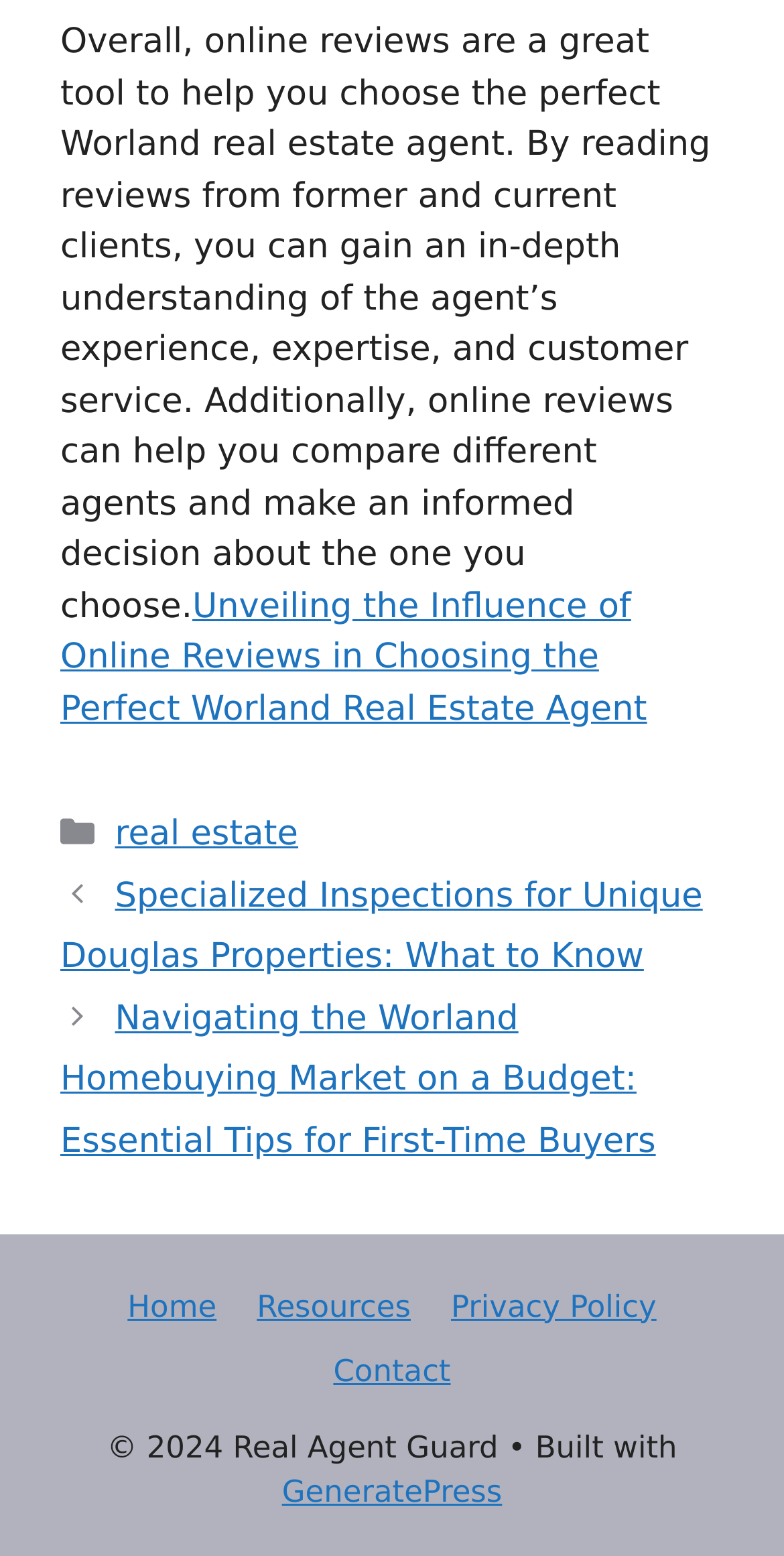Find the bounding box coordinates of the element to click in order to complete this instruction: "Learn about real estate". The bounding box coordinates must be four float numbers between 0 and 1, denoted as [left, top, right, bottom].

[0.147, 0.523, 0.38, 0.549]